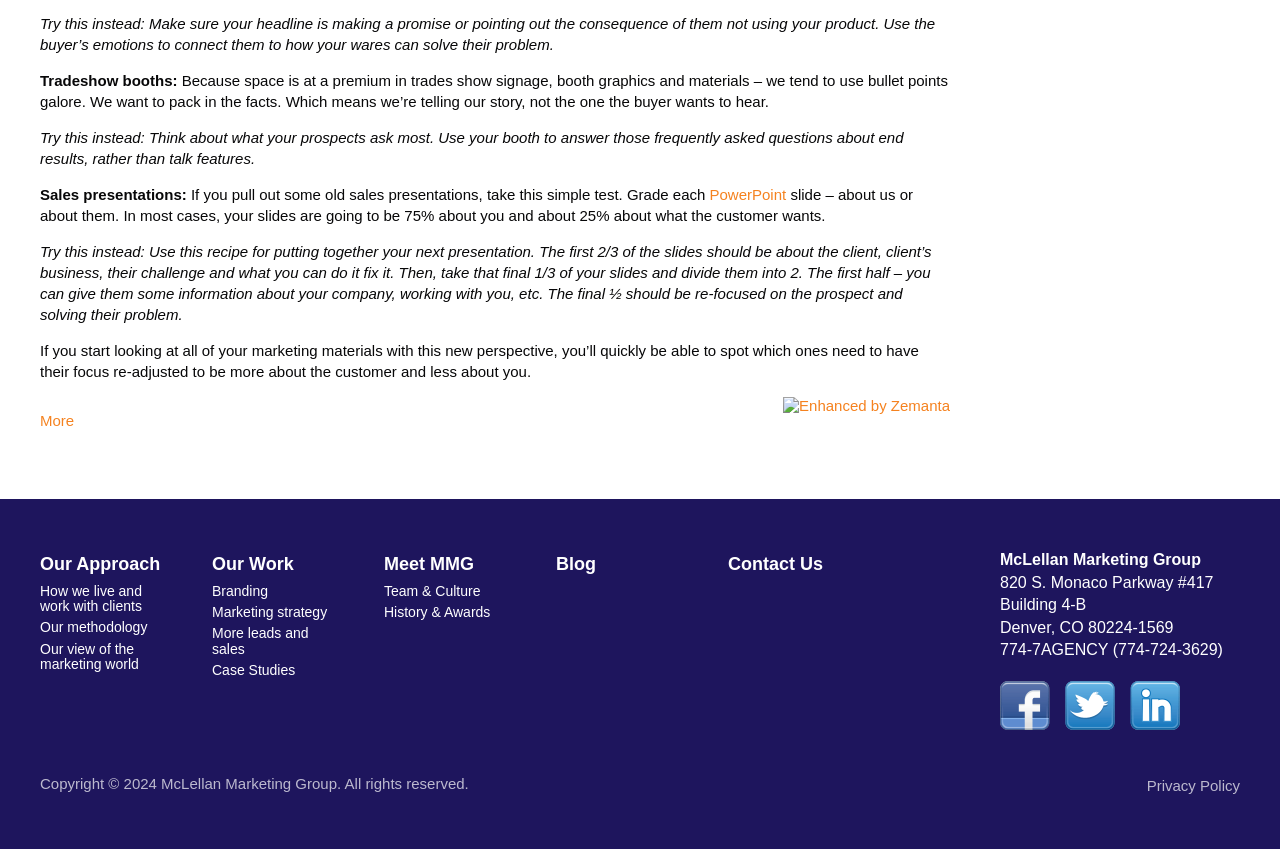What is the focus of the sales presentations?
Provide a detailed and well-explained answer to the question.

According to the text, the focus of the sales presentations should be on the client's business, challenges, and how the company can fix them, rather than just talking about the company itself.